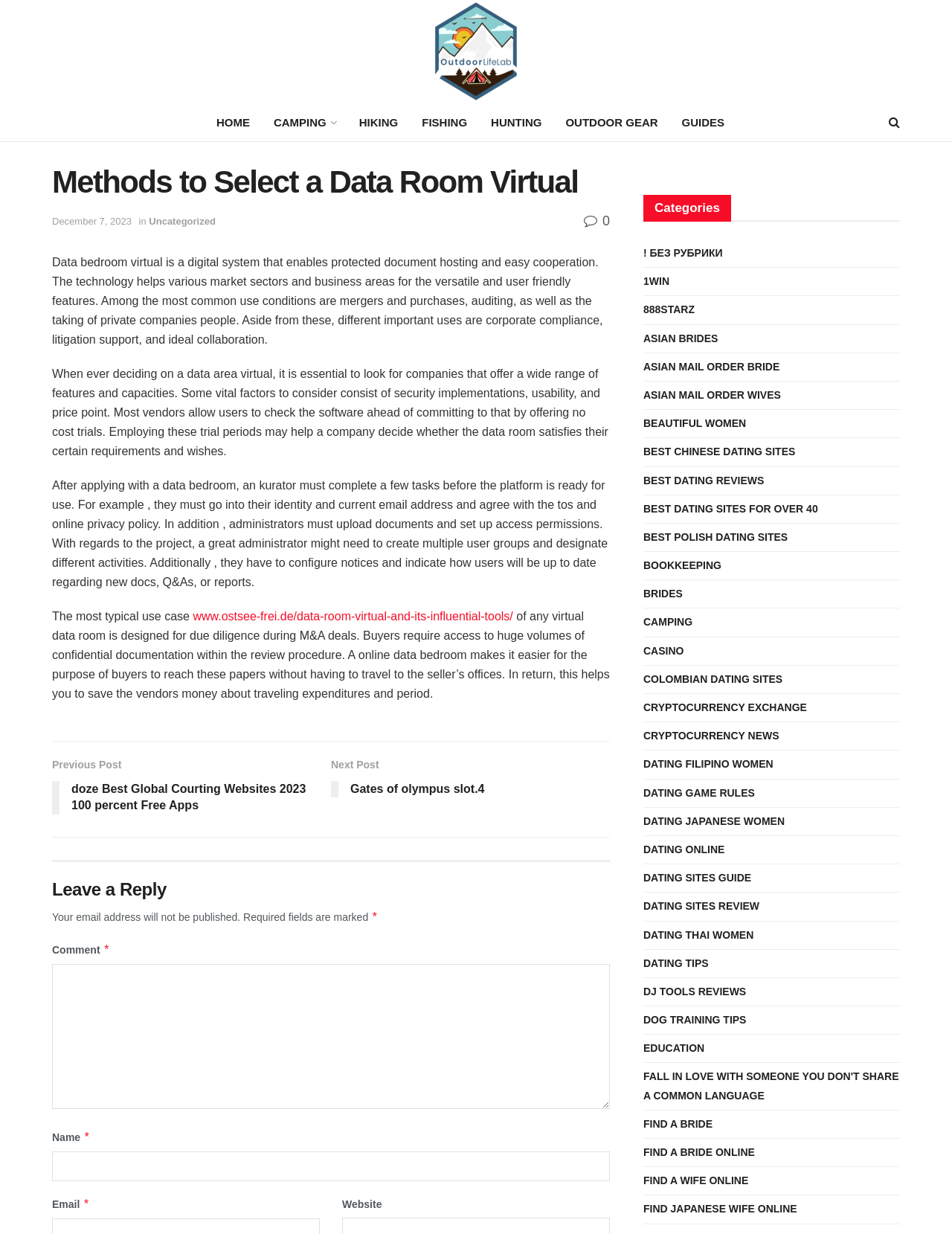Identify the bounding box coordinates for the element that needs to be clicked to fulfill this instruction: "view Frequently Asked Questions". Provide the coordinates in the format of four float numbers between 0 and 1: [left, top, right, bottom].

None